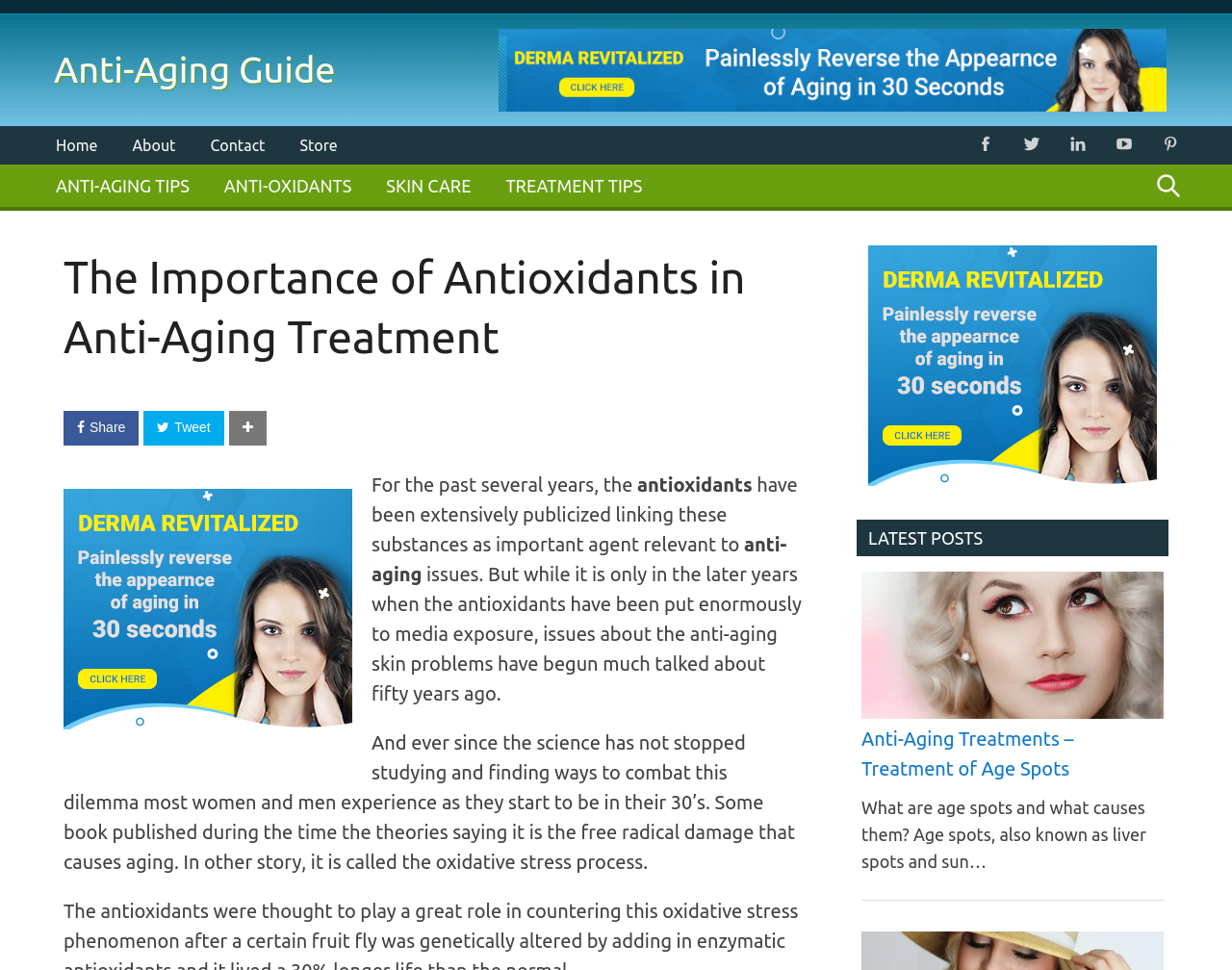Indicate the bounding box coordinates of the clickable region to achieve the following instruction: "Click on the 'Anti-Aging Guide' link."

[0.044, 0.051, 0.272, 0.093]